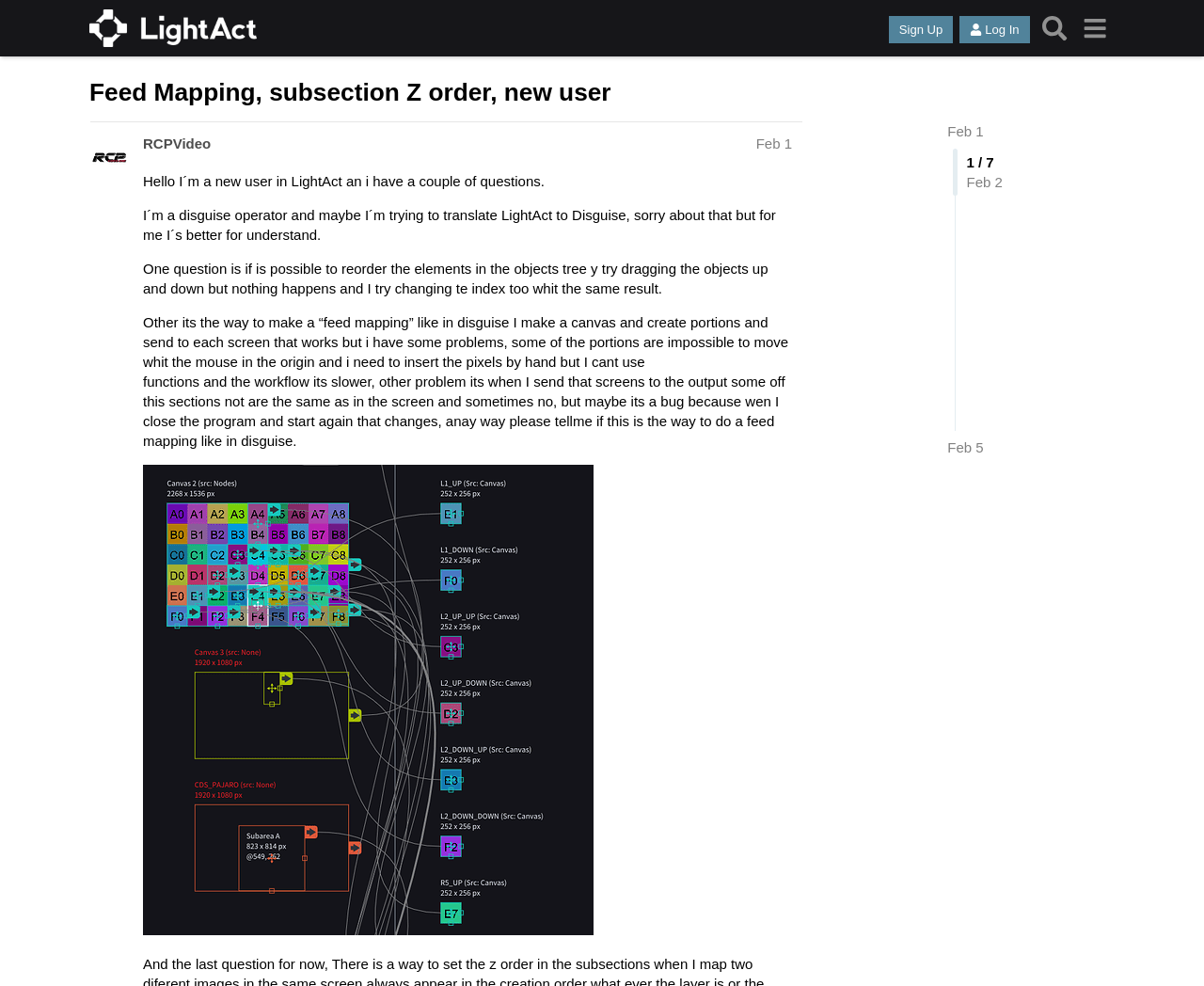Please identify the bounding box coordinates of the area that needs to be clicked to follow this instruction: "View the image 'feed_mapping'".

[0.119, 0.471, 0.493, 0.948]